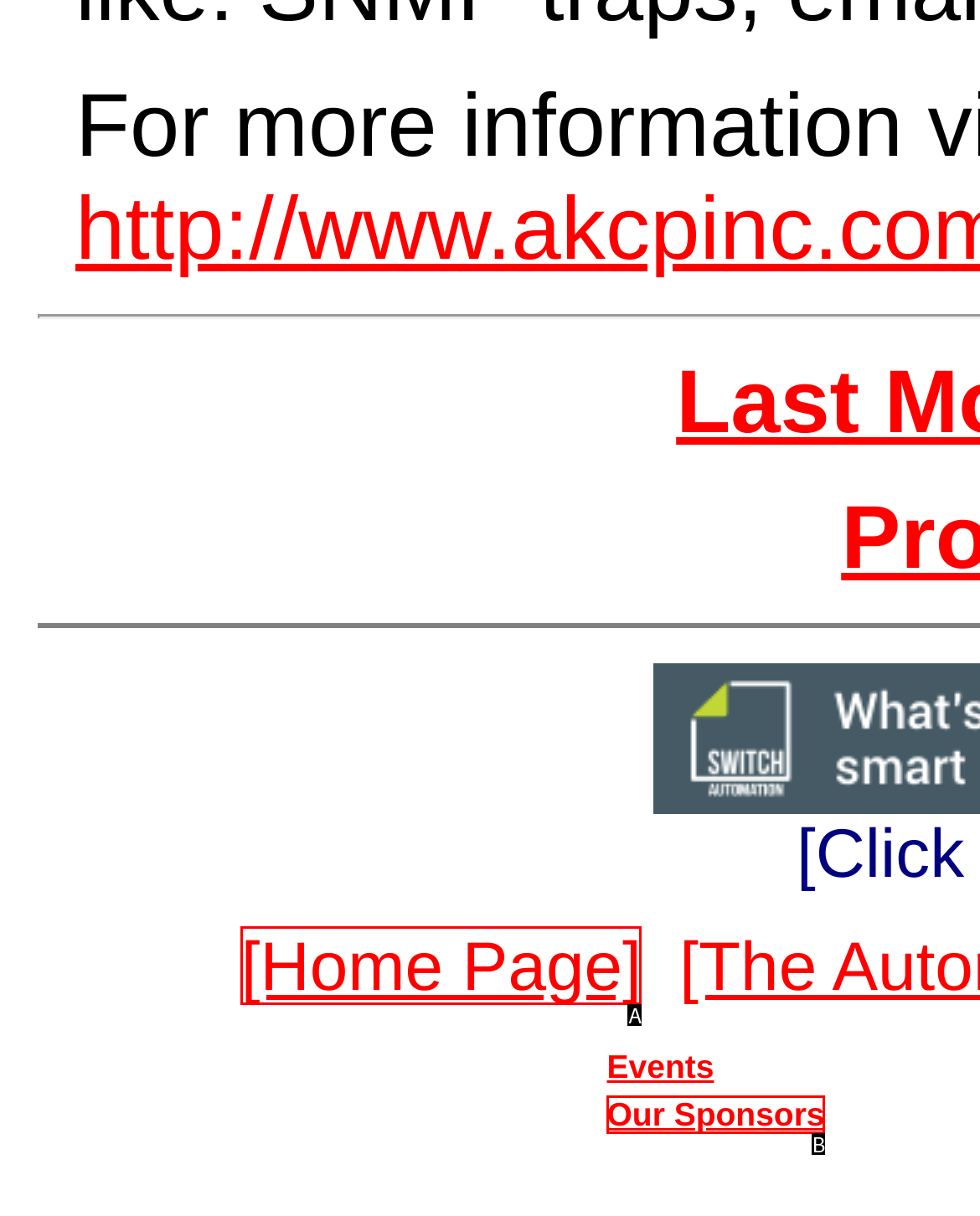Tell me which one HTML element best matches the description: [Home Page] Answer with the option's letter from the given choices directly.

A